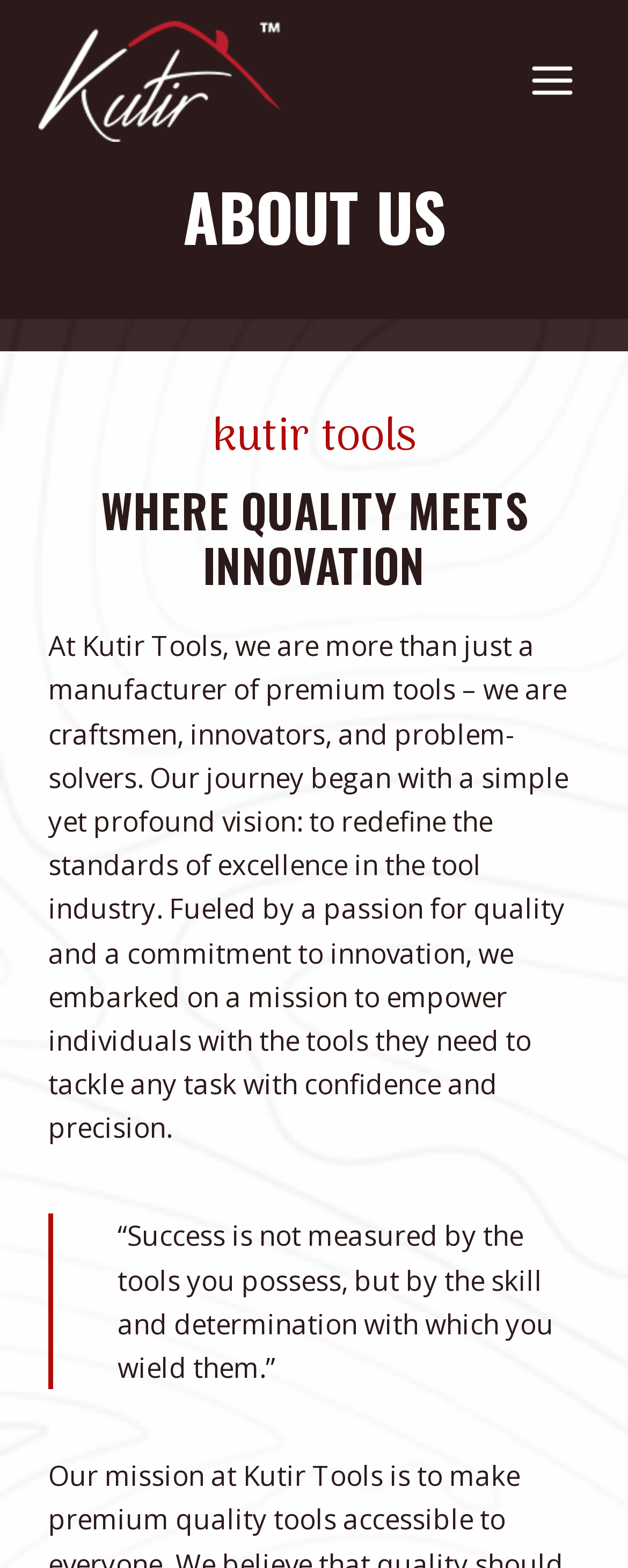What is the tone of the company's message?
Respond to the question with a single word or phrase according to the image.

confident and empowering